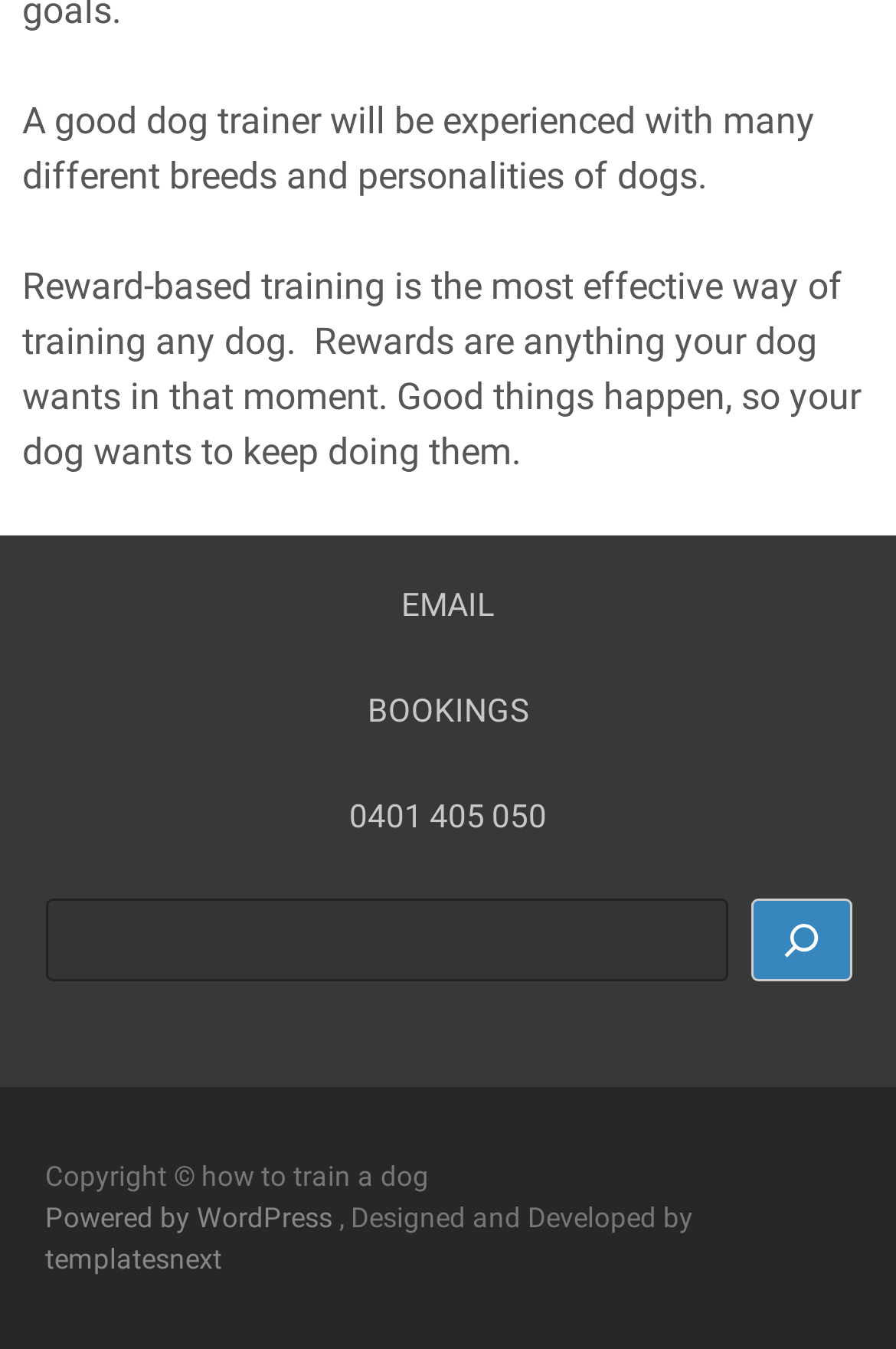Carefully examine the image and provide an in-depth answer to the question: What is the main topic of the webpage?

The webpage appears to be about dog training as the static text elements at the top of the page discuss the importance of reward-based training and the experience of a good dog trainer.